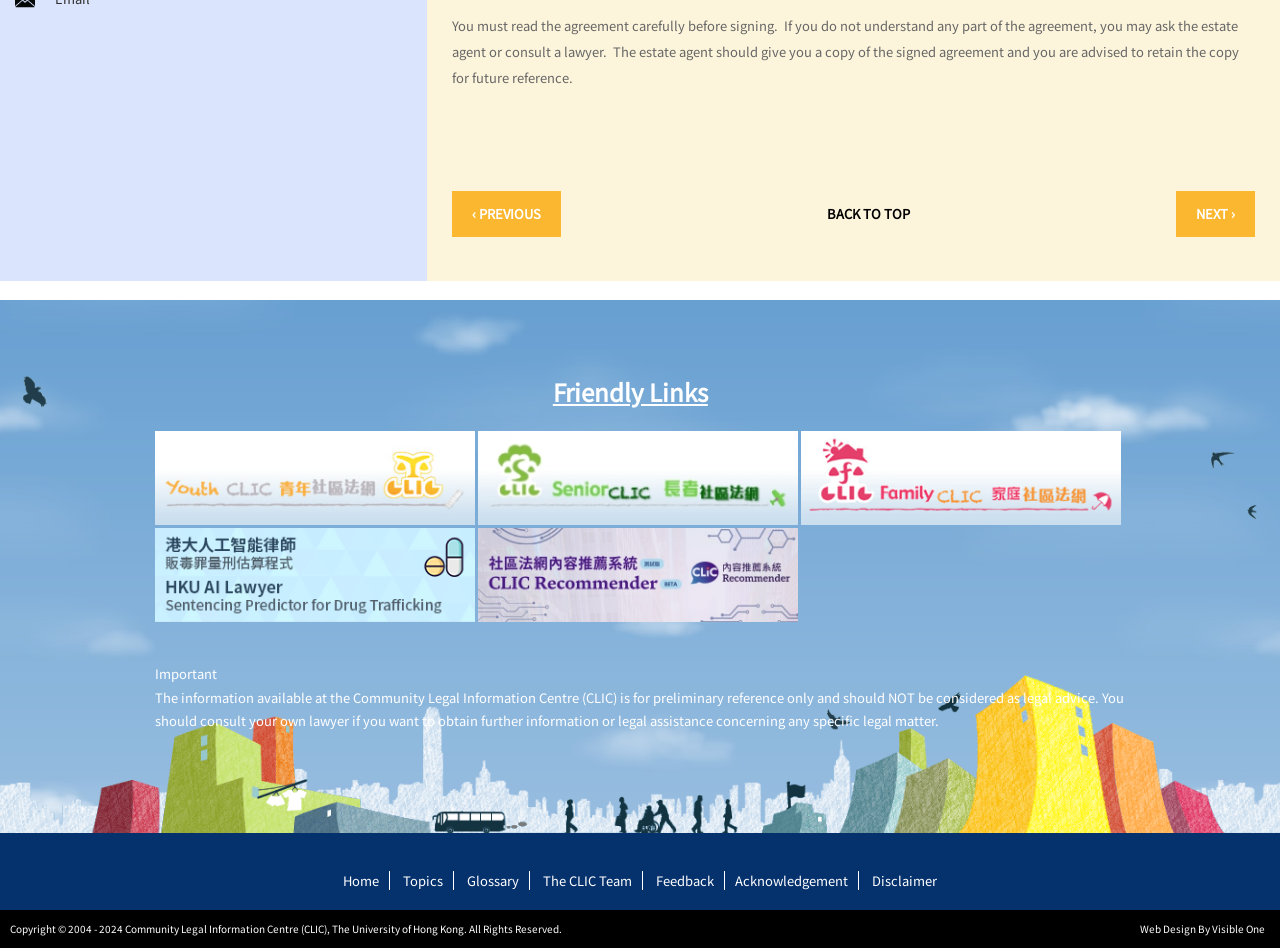Locate the bounding box of the user interface element based on this description: "The CLIC Team".

[0.416, 0.918, 0.502, 0.938]